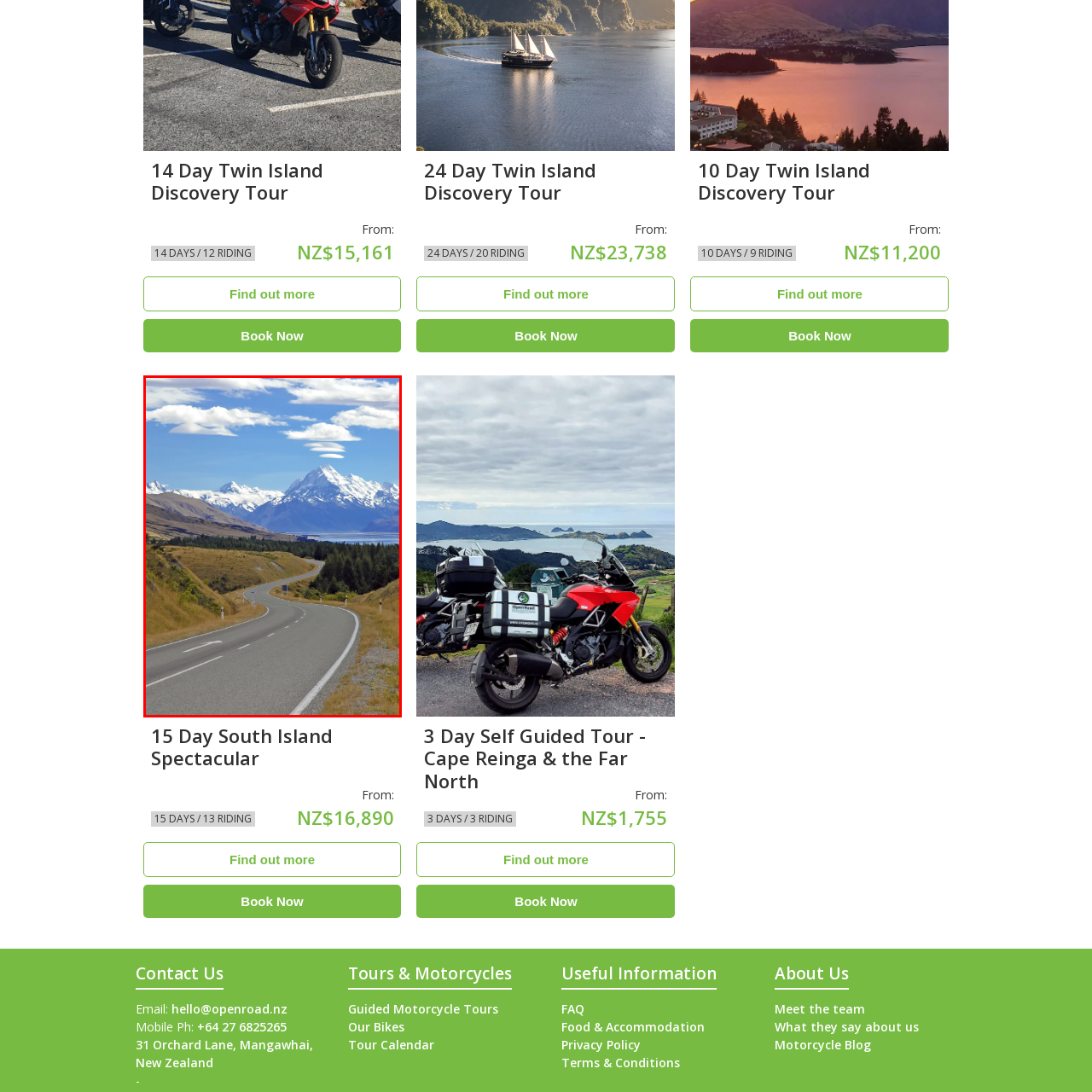What is the color of the sky in the image?
Take a close look at the image within the red bounding box and respond to the question with detailed information.

The caption describes the sky as 'clear blue' with 'fluffy clouds', which indicates that the dominant color of the sky in the image is blue.